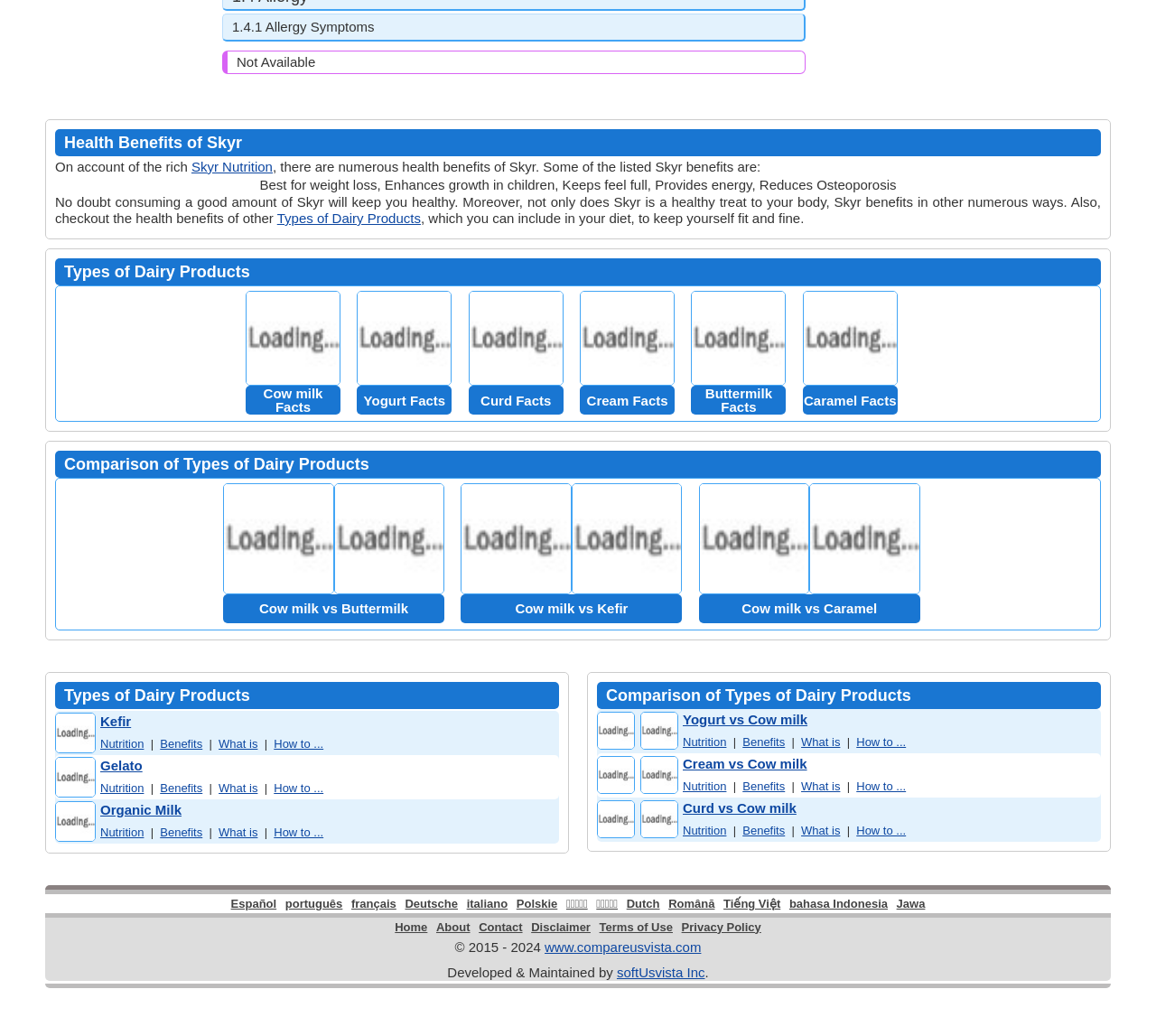How many images are there in the comparison section?
Provide a concise answer using a single word or phrase based on the image.

3